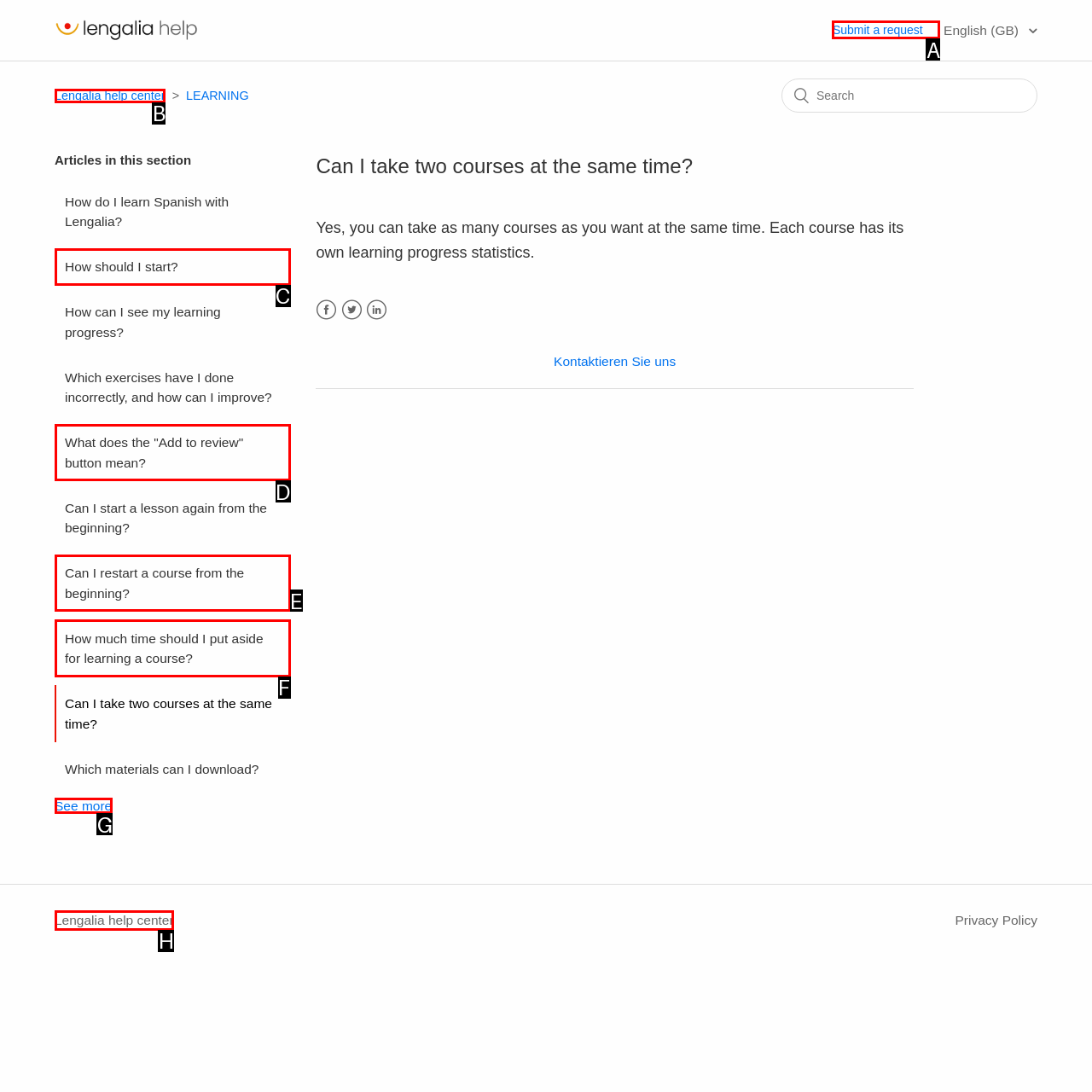Identify the correct UI element to click to follow this instruction: see more articles
Respond with the letter of the appropriate choice from the displayed options.

G